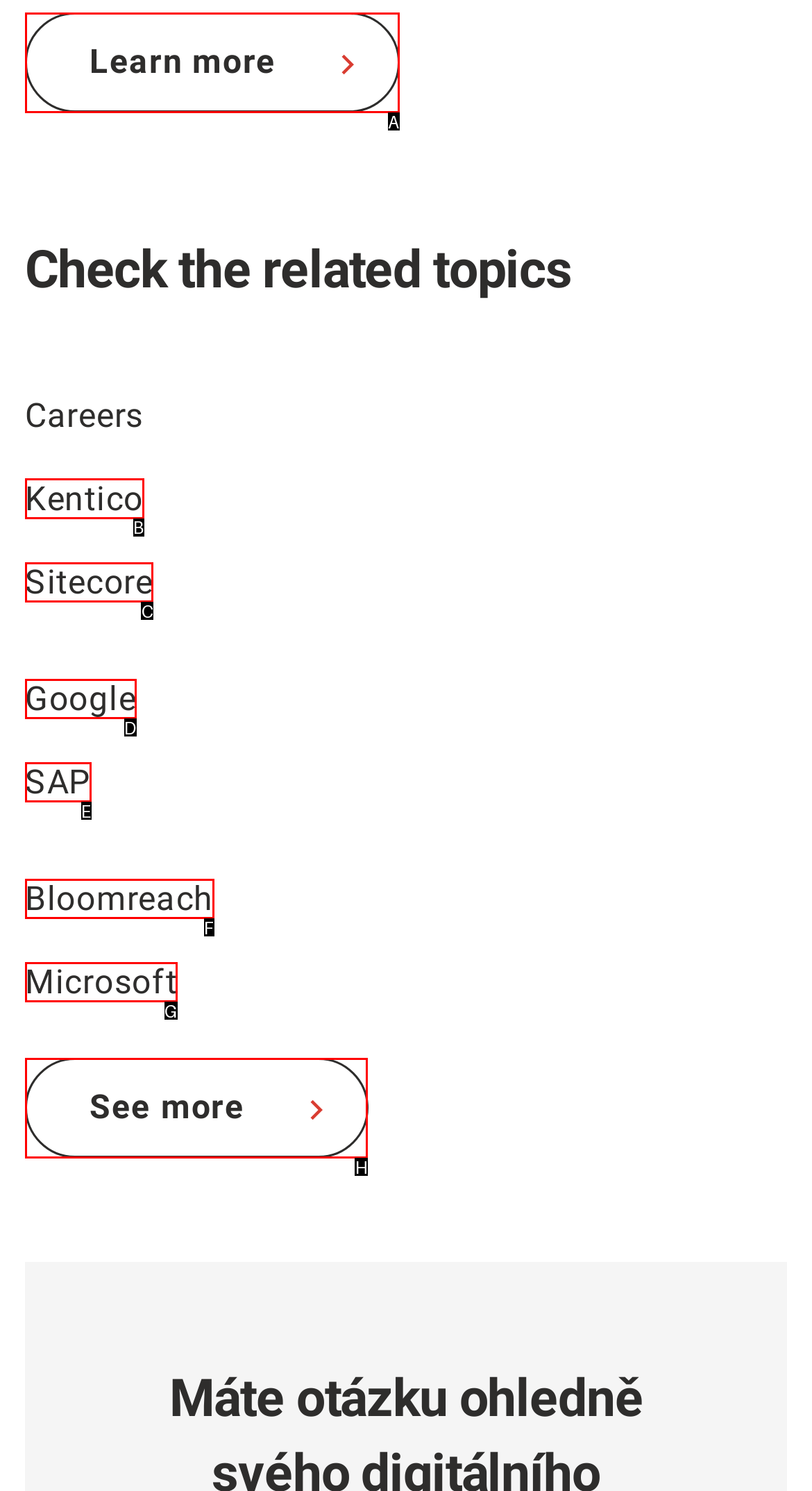Find the option you need to click to complete the following instruction: Visit the Kentico website
Answer with the corresponding letter from the choices given directly.

B